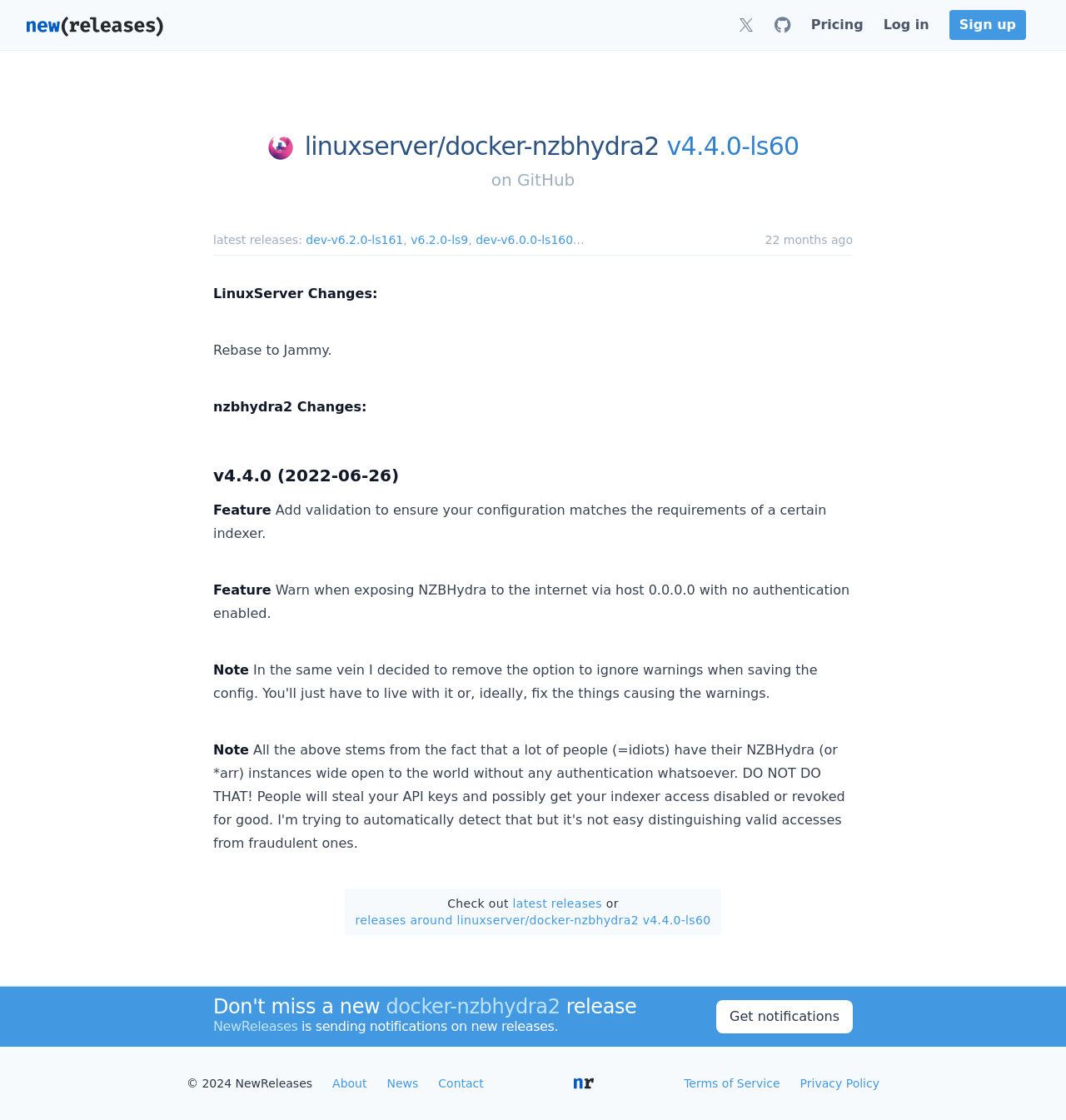Identify the bounding box coordinates of the section that should be clicked to achieve the task described: "Get notifications".

[0.672, 0.893, 0.8, 0.922]